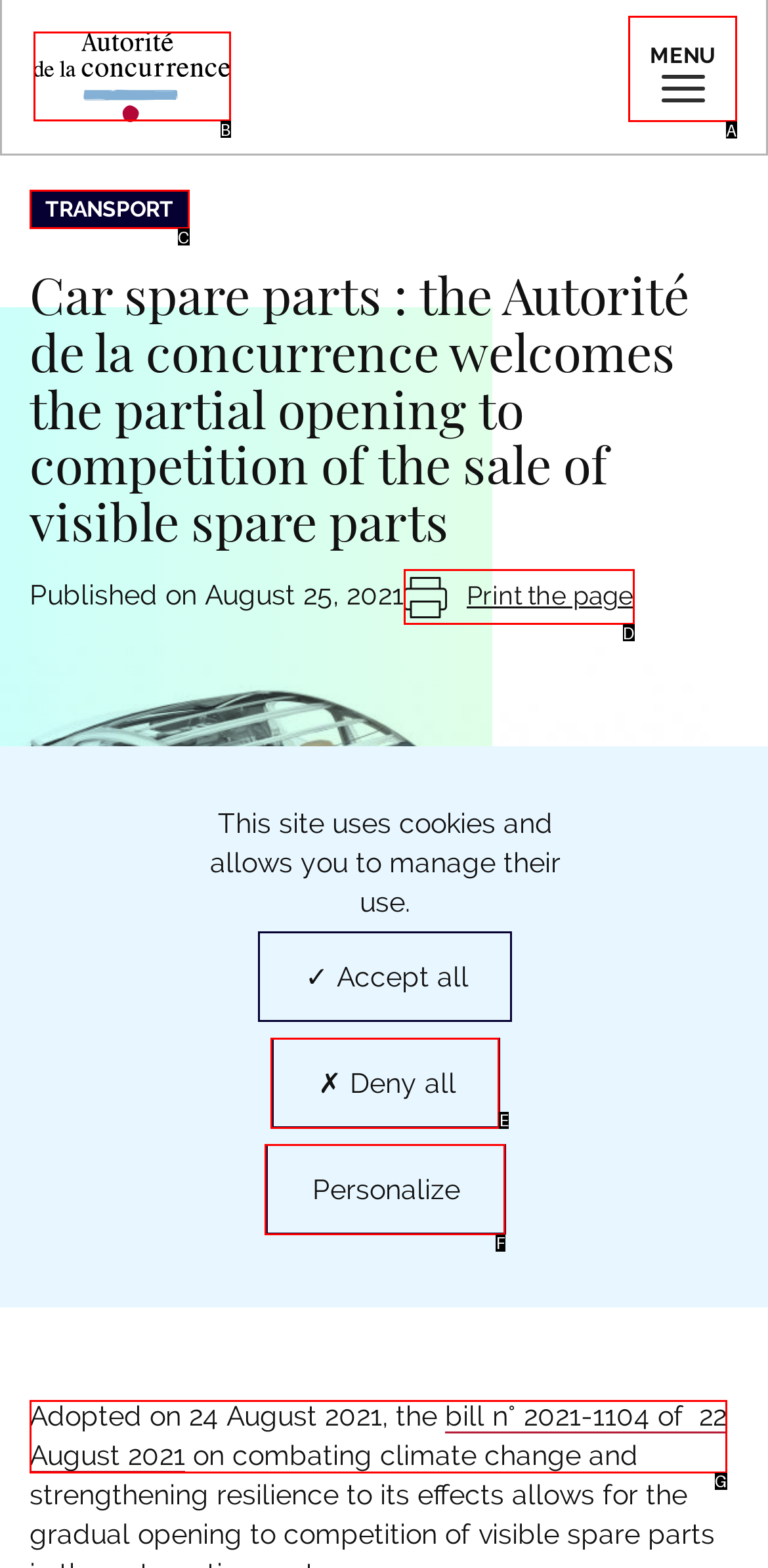Find the option that matches this description: alt="Autorité de la concurrence"
Provide the matching option's letter directly.

B